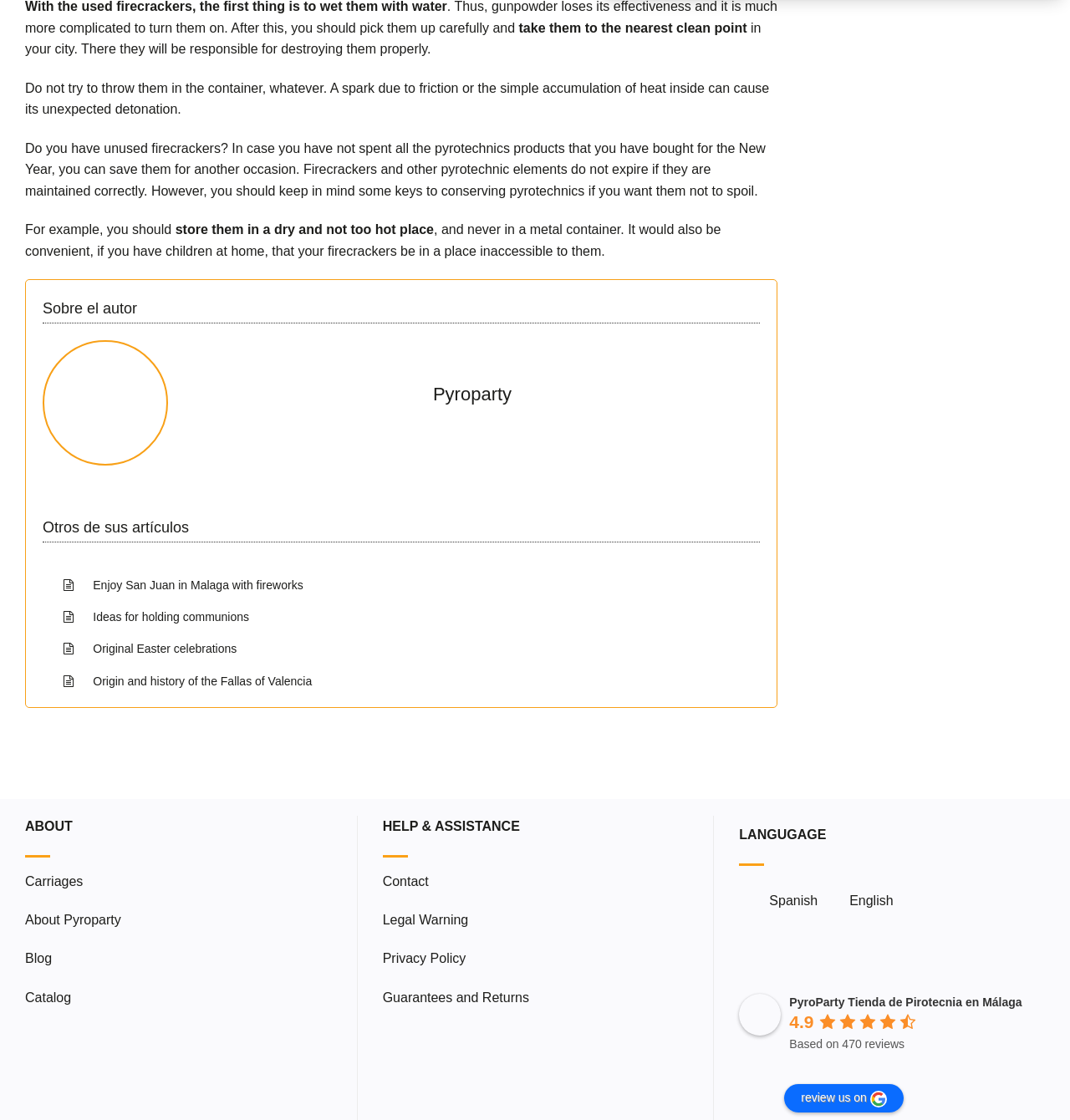Select the bounding box coordinates of the element I need to click to carry out the following instruction: "read about the author".

[0.04, 0.268, 0.128, 0.283]